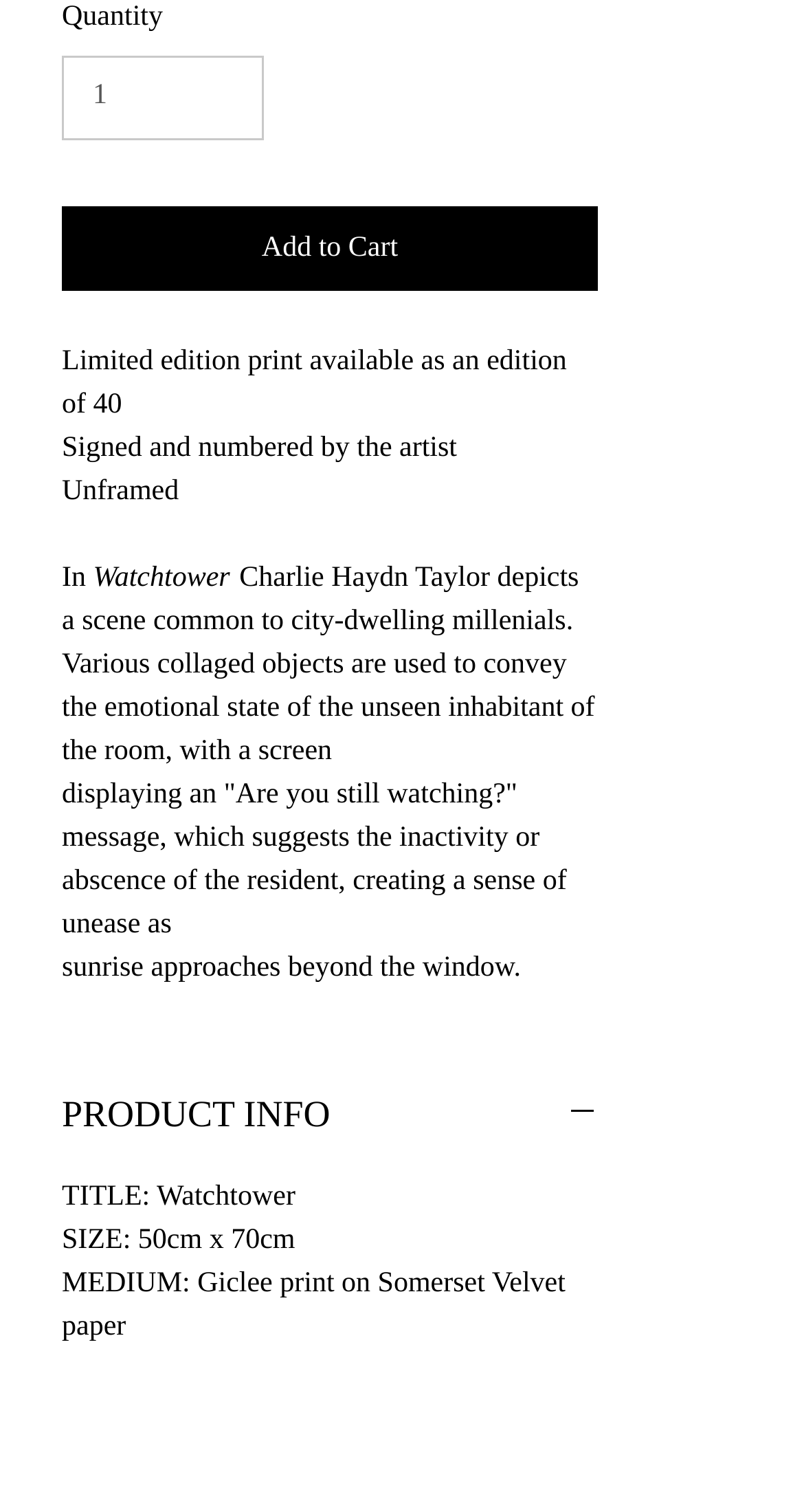What is the title of the artwork?
Please provide a comprehensive answer based on the information in the image.

The StaticText element with the text 'TITLE: Watchtower' provides the title of the artwork.